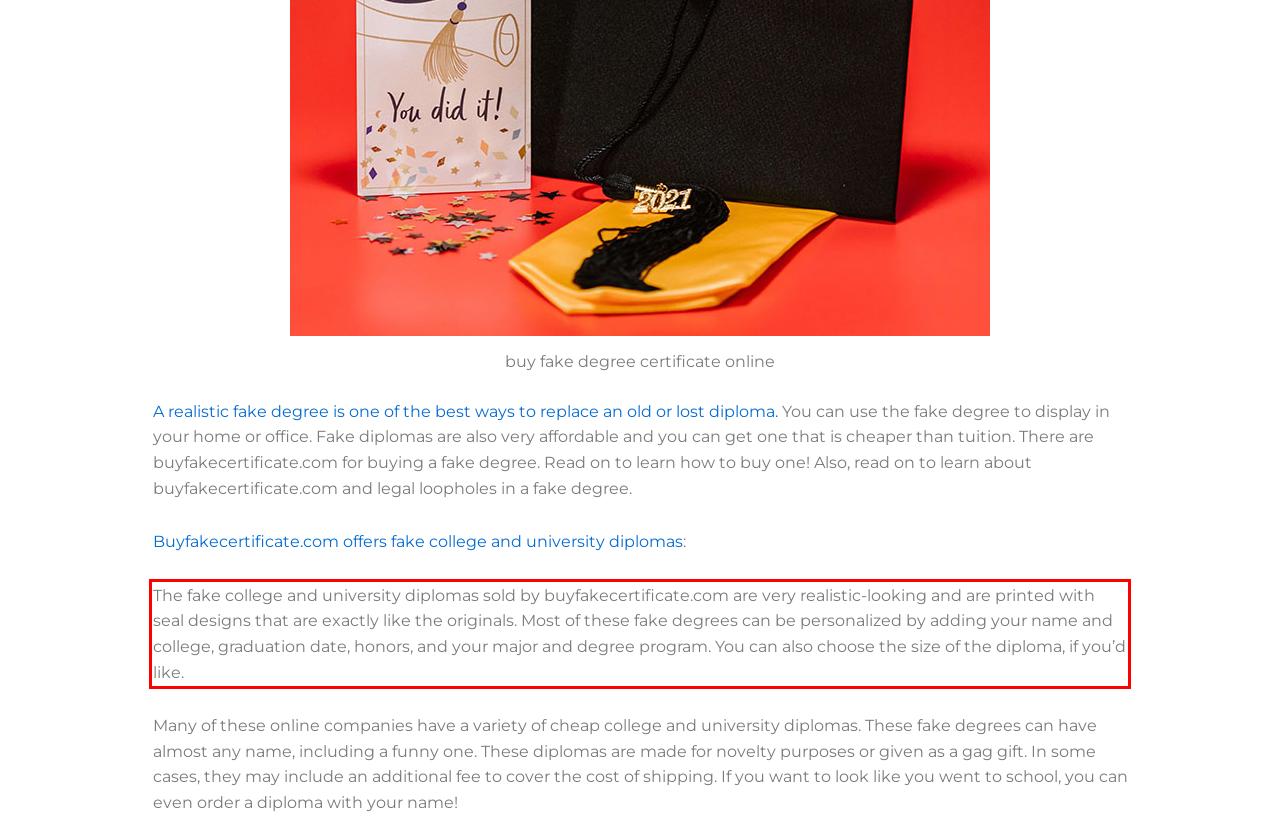Examine the webpage screenshot and use OCR to obtain the text inside the red bounding box.

The fake college and university diplomas sold by buyfakecertificate.com are very realistic-looking and are printed with seal designs that are exactly like the originals. Most of these fake degrees can be personalized by adding your name and college, graduation date, honors, and your major and degree program. You can also choose the size of the diploma, if you’d like.